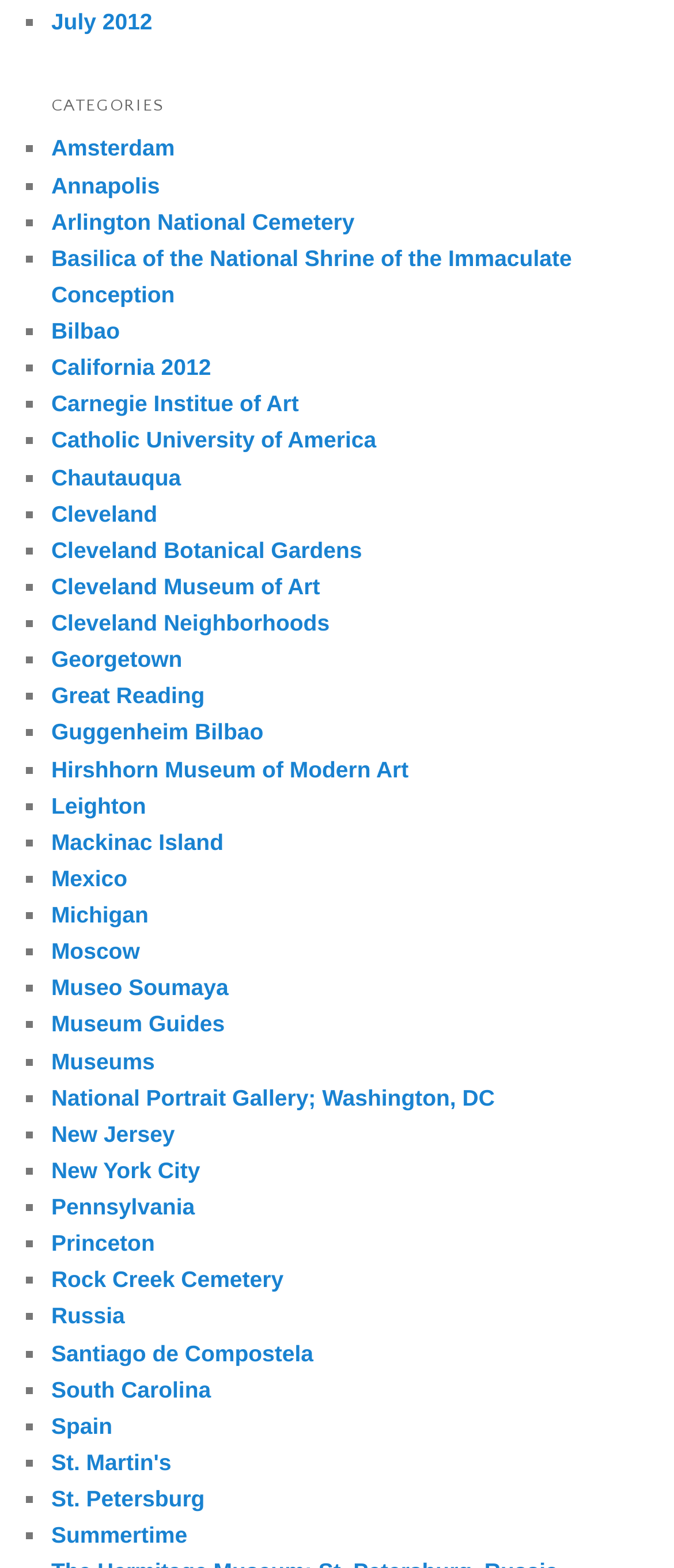Is there a category for a specific museum?
Refer to the image and respond with a one-word or short-phrase answer.

Yes